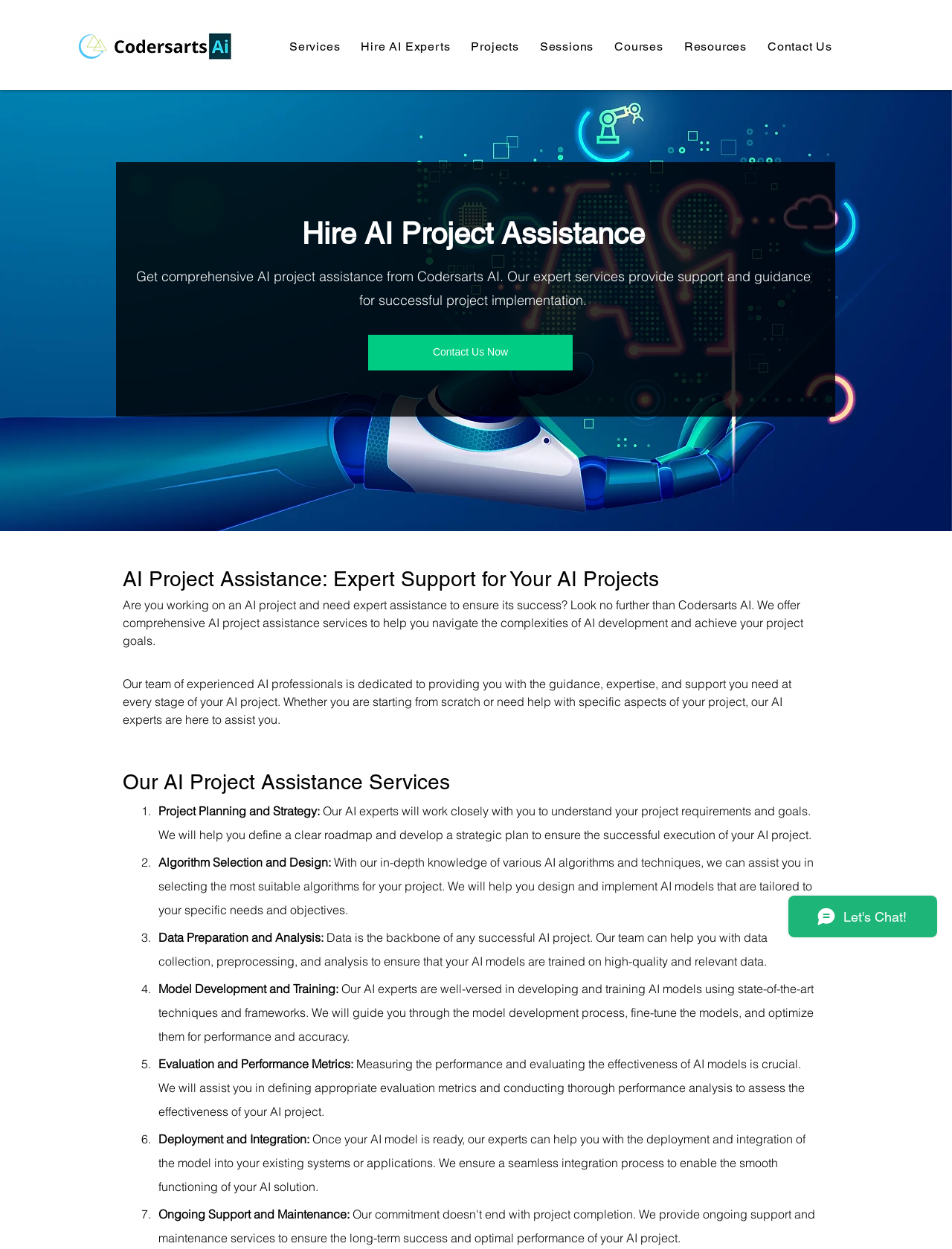Respond to the question with just a single word or phrase: 
What is the purpose of the 'Contact Us Now' button?

To contact the website